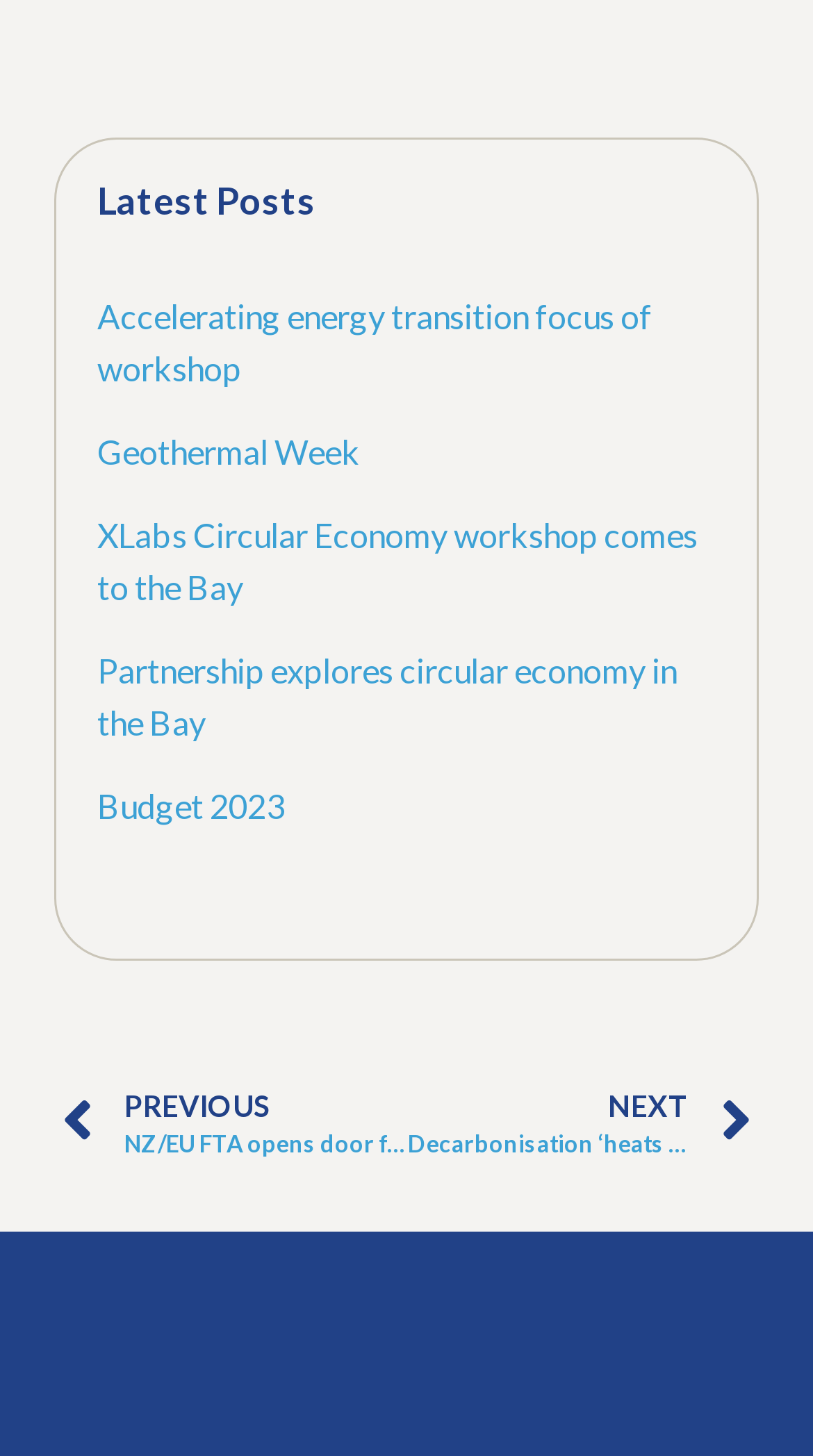Given the element description: "NextDecarbonisation ‘heats up’ Bay industriesNext", predict the bounding box coordinates of the UI element it refers to, using four float numbers between 0 and 1, i.e., [left, top, right, bottom].

[0.501, 0.739, 0.924, 0.804]